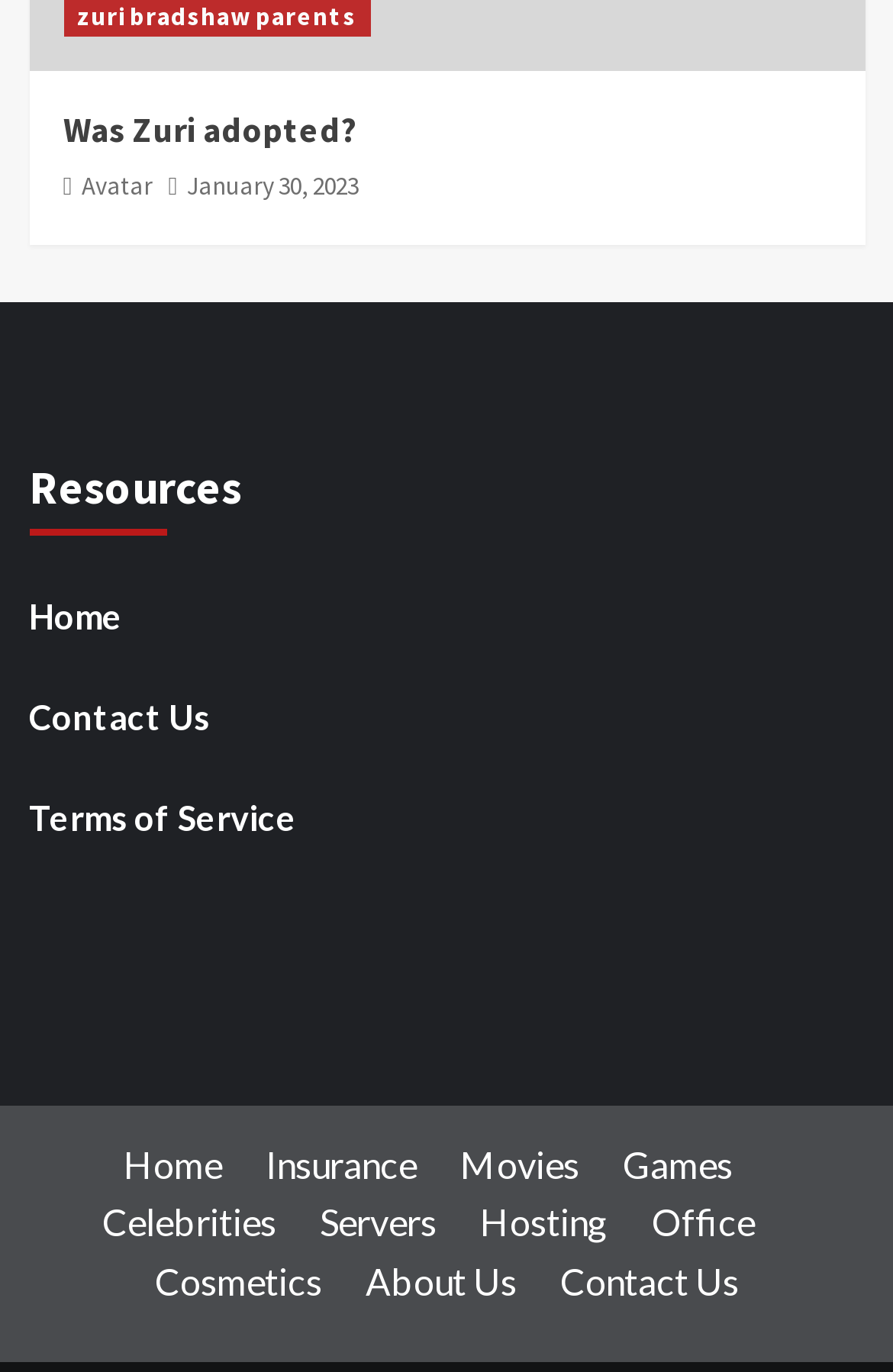How many links are present in the resources section?
Based on the screenshot, provide a one-word or short-phrase response.

3